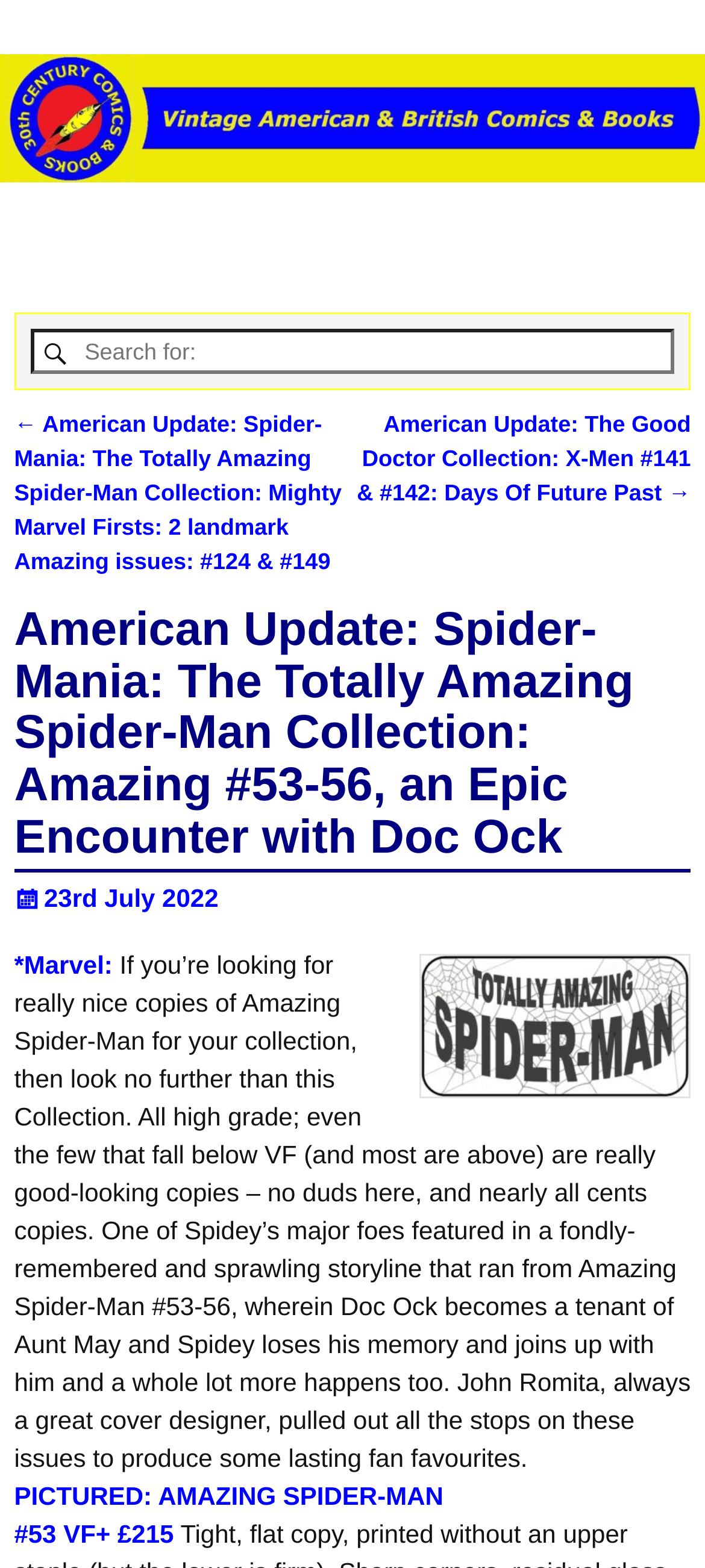What is the name of the Spider-Man's foe featured in the storyline?
Examine the screenshot and reply with a single word or phrase.

Doc Ock